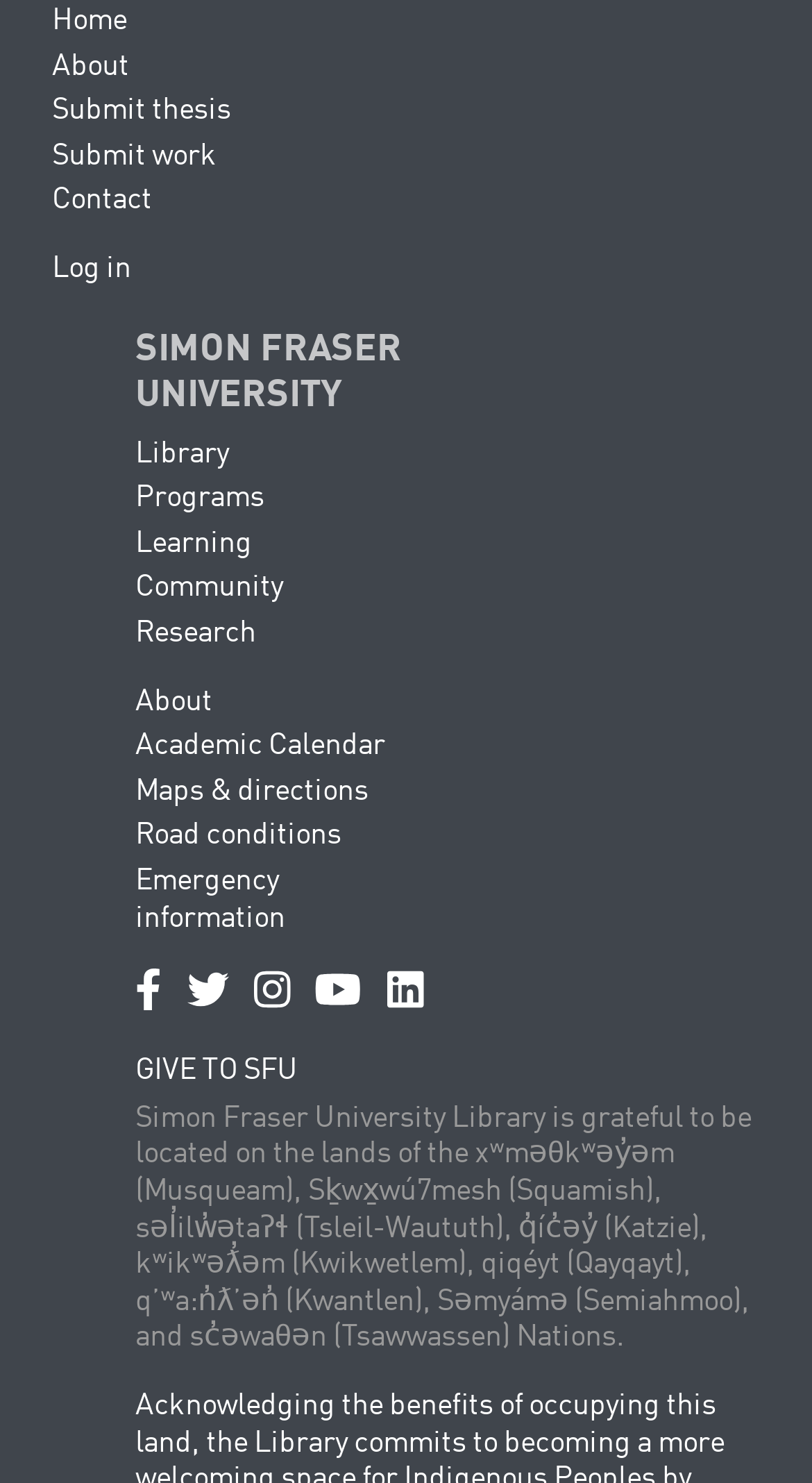Specify the bounding box coordinates of the element's region that should be clicked to achieve the following instruction: "Visit the 'Library' page". The bounding box coordinates consist of four float numbers between 0 and 1, in the format [left, top, right, bottom].

[0.167, 0.296, 0.282, 0.316]